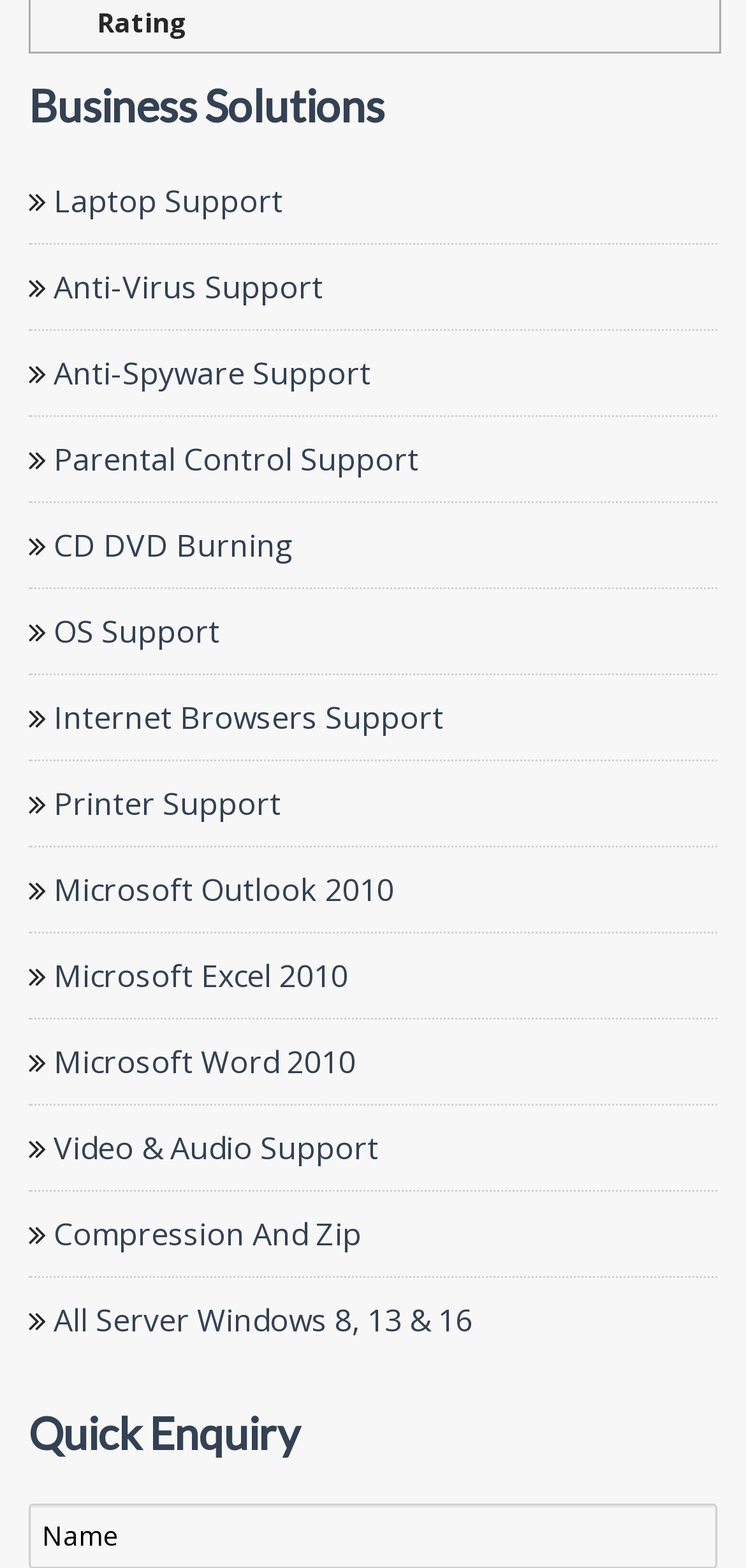Using the information in the image, could you please answer the following question in detail:
What is the purpose of the 'Quick Enquiry' section?

The 'Quick Enquiry' section has a heading and a static text 'Name', which suggests that it is a form for users to submit a query or request, likely to receive a quick response.